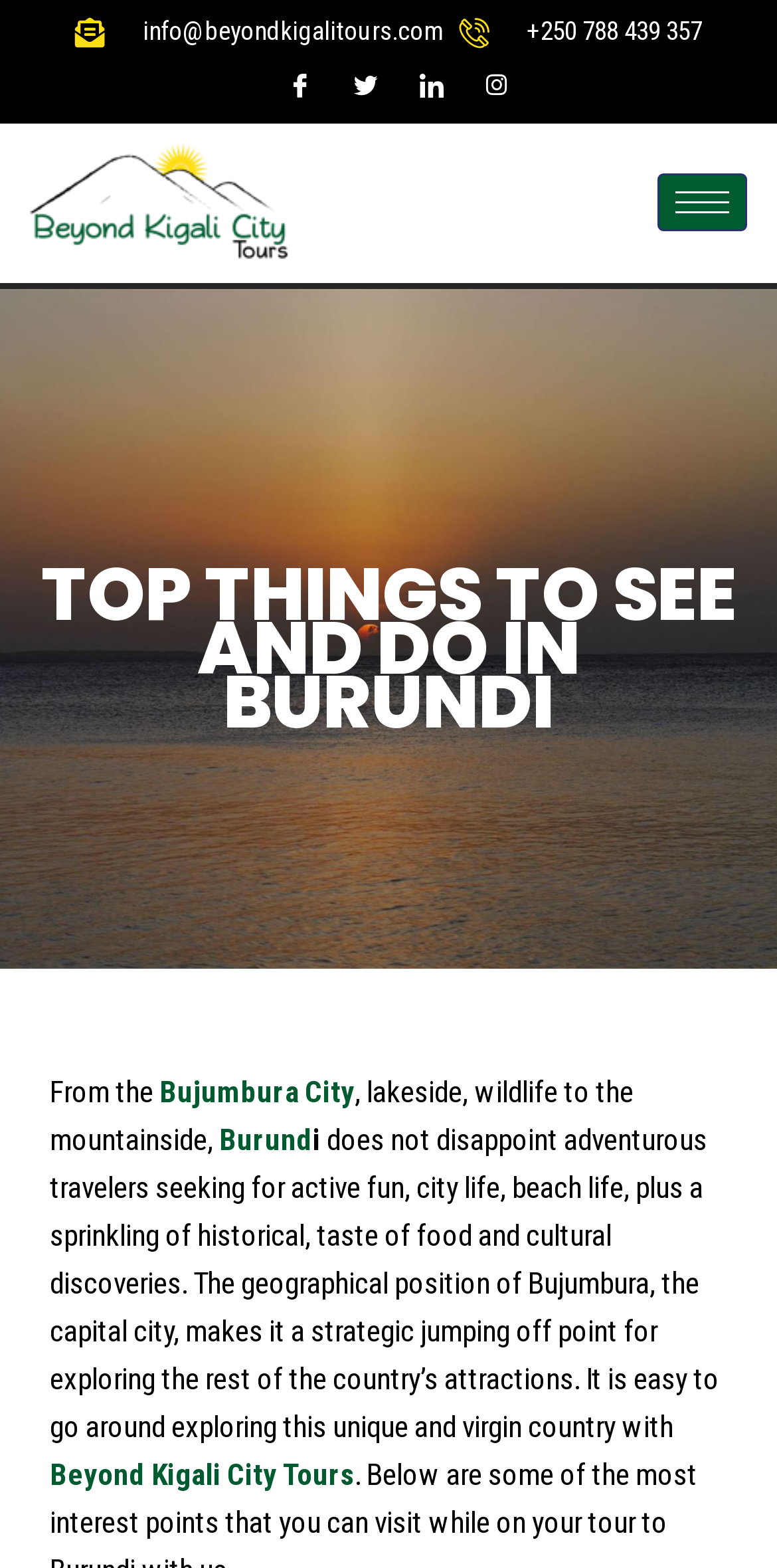Locate the bounding box coordinates of the region to be clicked to comply with the following instruction: "Call us at phone number". The coordinates must be four float numbers between 0 and 1, in the form [left, top, right, bottom].

[0.591, 0.005, 0.903, 0.036]